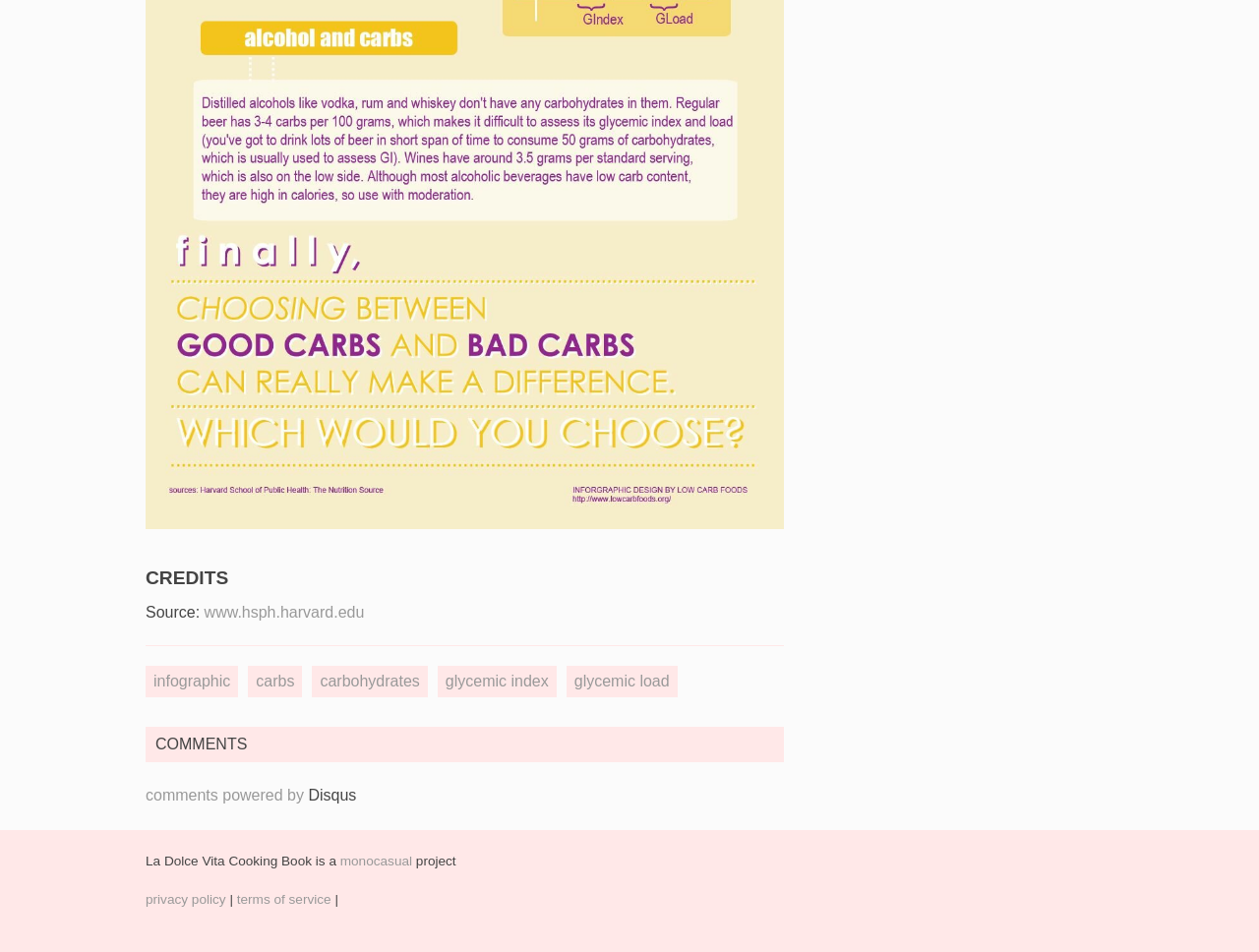Could you highlight the region that needs to be clicked to execute the instruction: "Check the privacy policy"?

[0.116, 0.937, 0.179, 0.953]